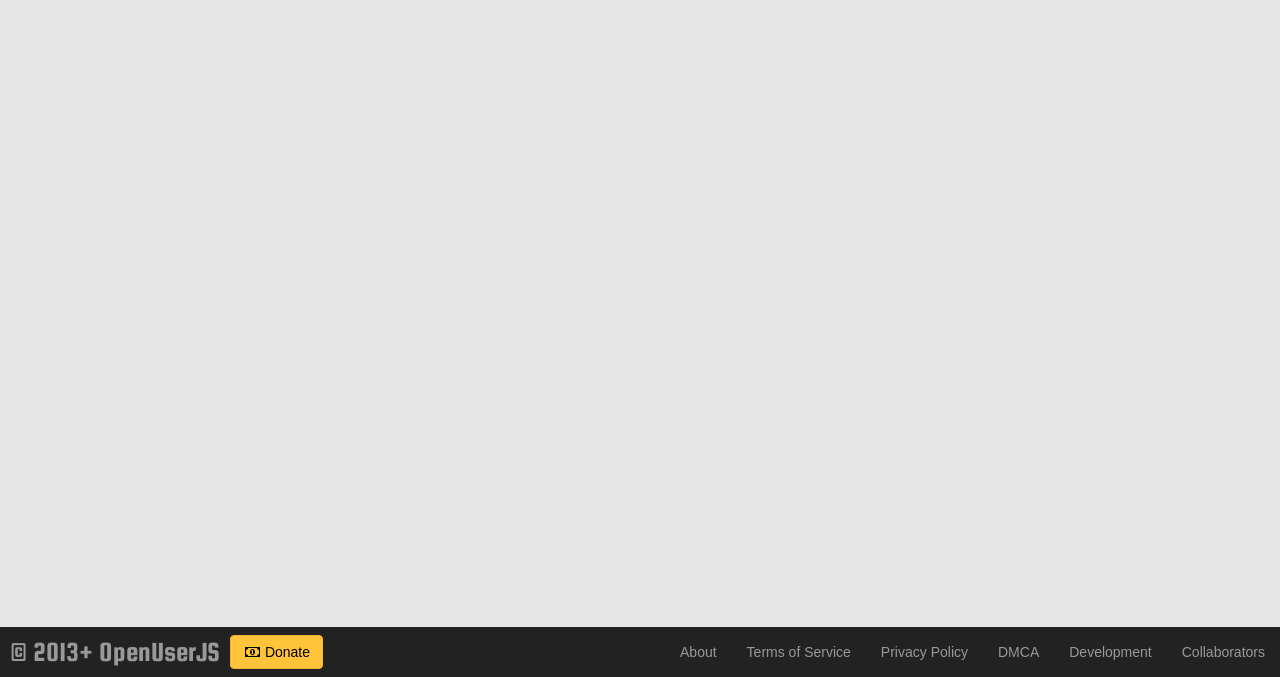Locate the bounding box of the UI element with the following description: "© 2013+ OpenUserJS".

[0.0, 0.926, 0.18, 1.0]